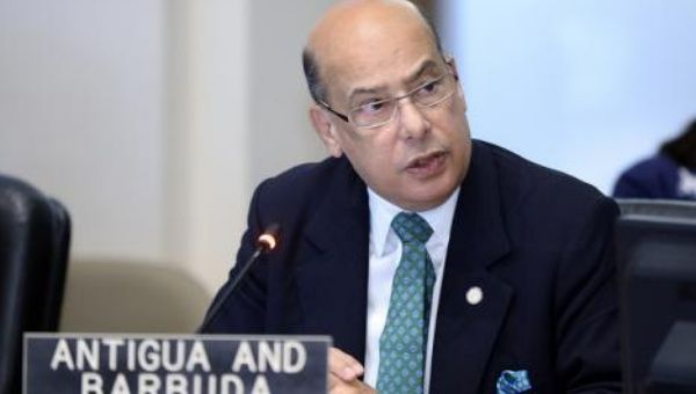Offer a thorough description of the image.

In this image, Sir Ronald Sanders, the Ambassador of Antigua and Barbuda, is depicted speaking at a formal event. He is seen wearing a dark suit complemented by a light blue dress shirt and a patterned tie, leaning slightly forward as he engages in conversation. His earnest expression suggests the importance of the topic at hand. Positioned in front of him is a nameplate that clearly displays "ANTIGUA AND BARBUDA," indicating his role in representing the nation. The background appears to be a conference setting, emphasizing the diplomatic context of the discussion. This image reflects Sanders' diplomatic engagement, particularly relevant during discussions related to international relations.